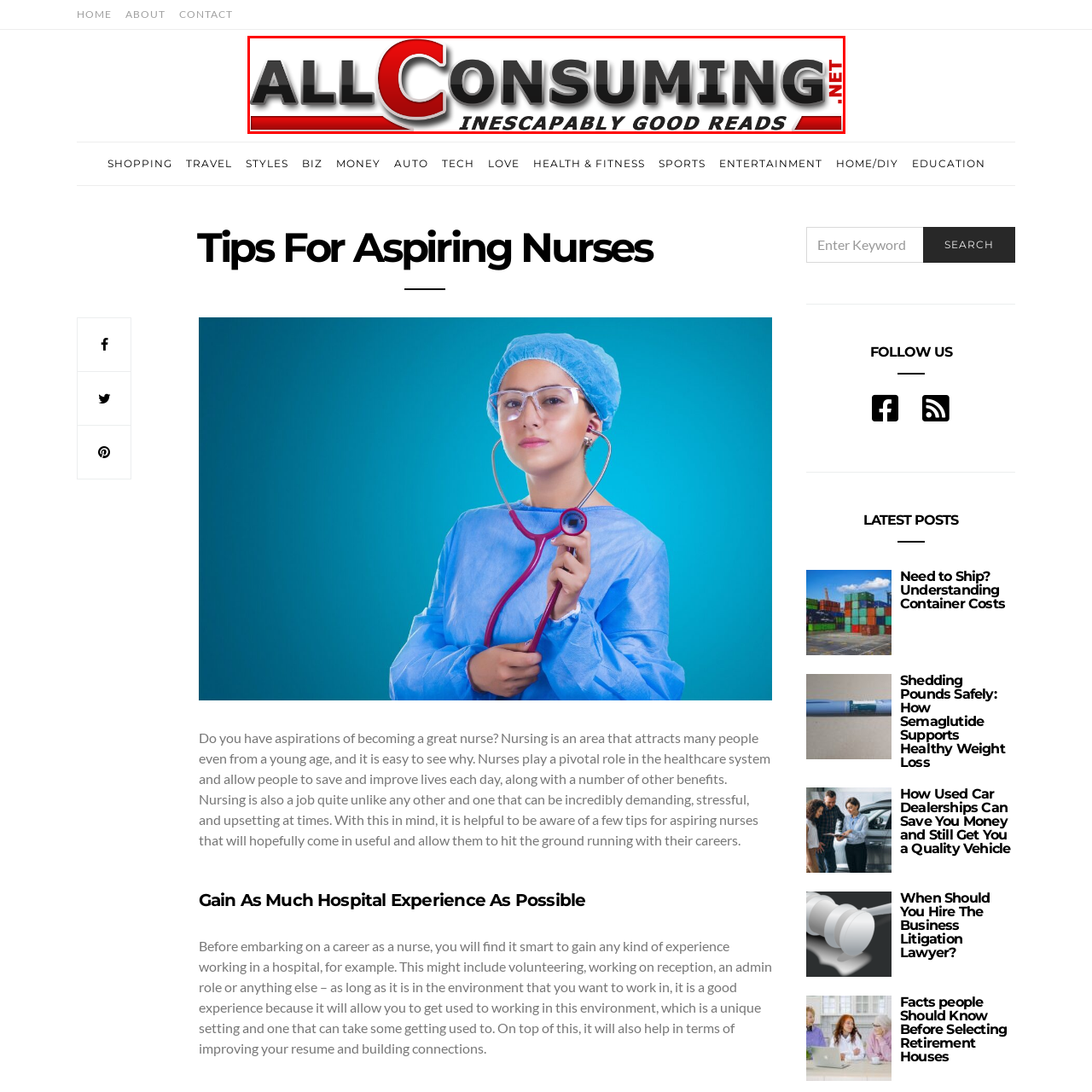Compose a thorough description of the image encased in the red perimeter.

The image displays the logo of "All Consuming," a digital platform that emphasizes captivating literature and insightful articles. The logo features the words "ALL" and "CONSUMING" in bold text, with "ALL" in black and "CONSUMING" in a striking red, creating a visually appealing contrast. Below the name, the tagline "INESCAPABLY GOOD READS" reinforces the site's commitment to providing engaging content. The overall design reflects a modern, attractive aesthetic aimed at drawing readers into a world of compelling narratives and informative pieces on various topics.